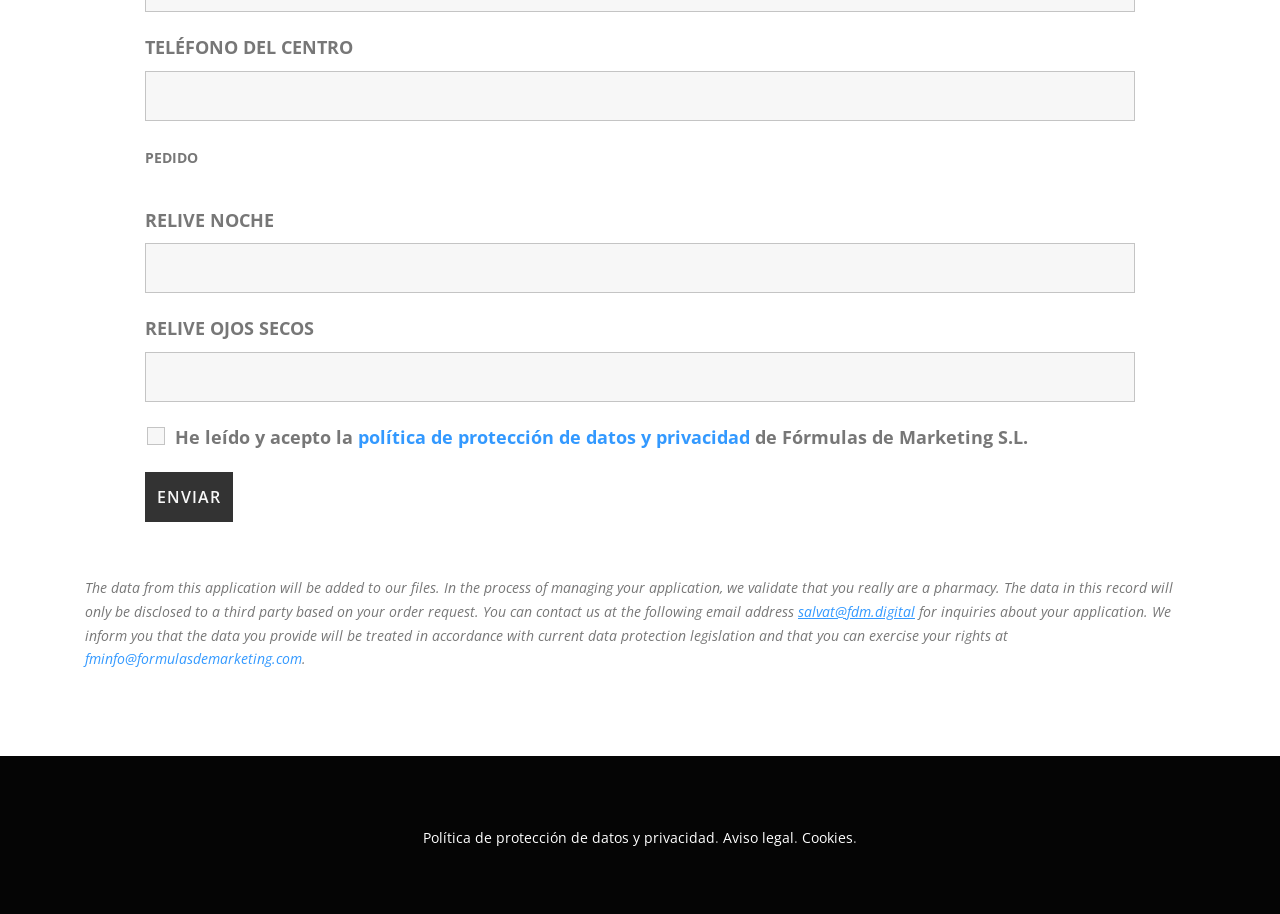Determine the bounding box coordinates of the element that should be clicked to execute the following command: "Read the data protection policy".

[0.28, 0.465, 0.59, 0.491]